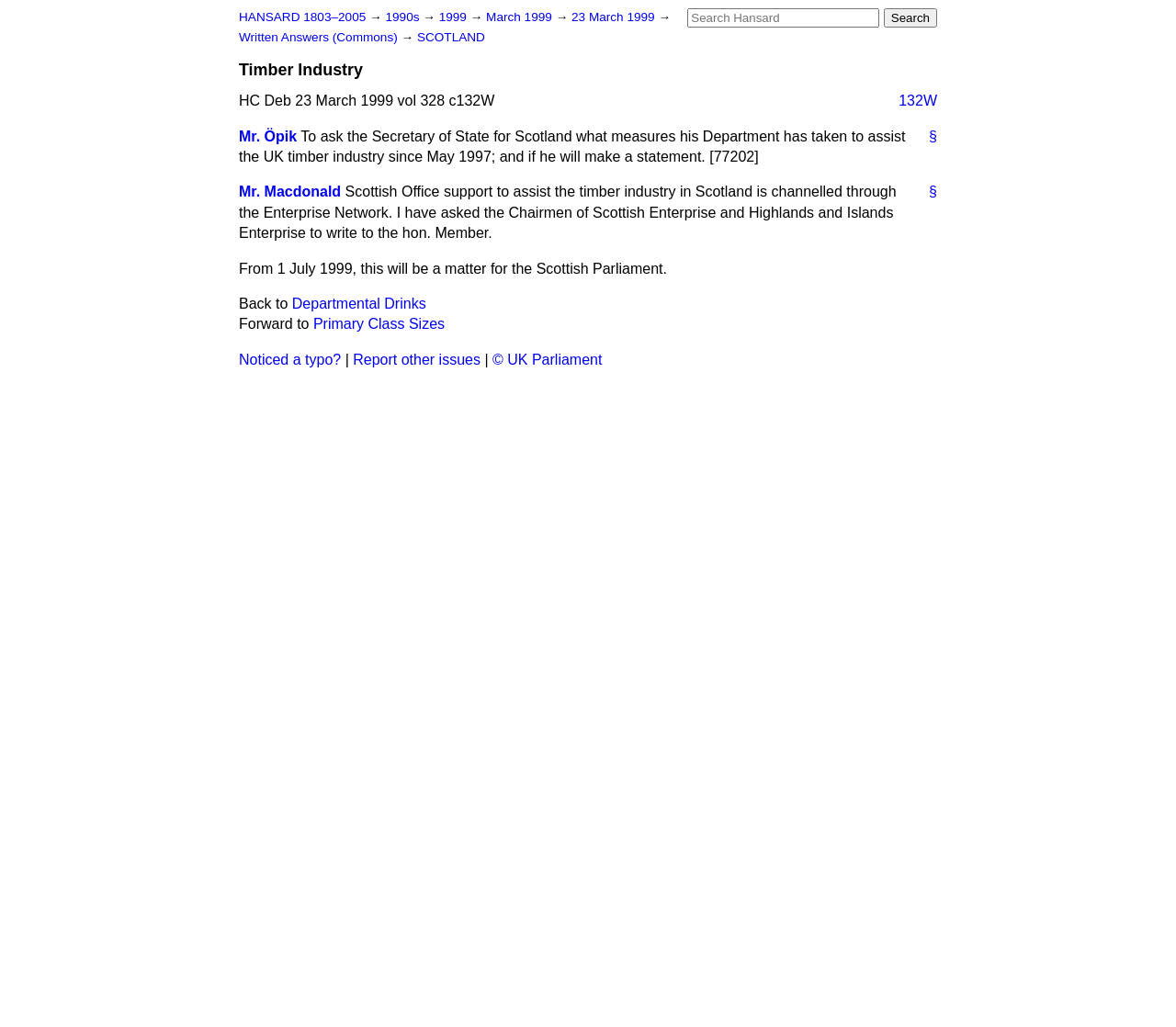Find the bounding box coordinates of the clickable region needed to perform the following instruction: "Report other issues". The coordinates should be provided as four float numbers between 0 and 1, i.e., [left, top, right, bottom].

[0.3, 0.342, 0.409, 0.358]